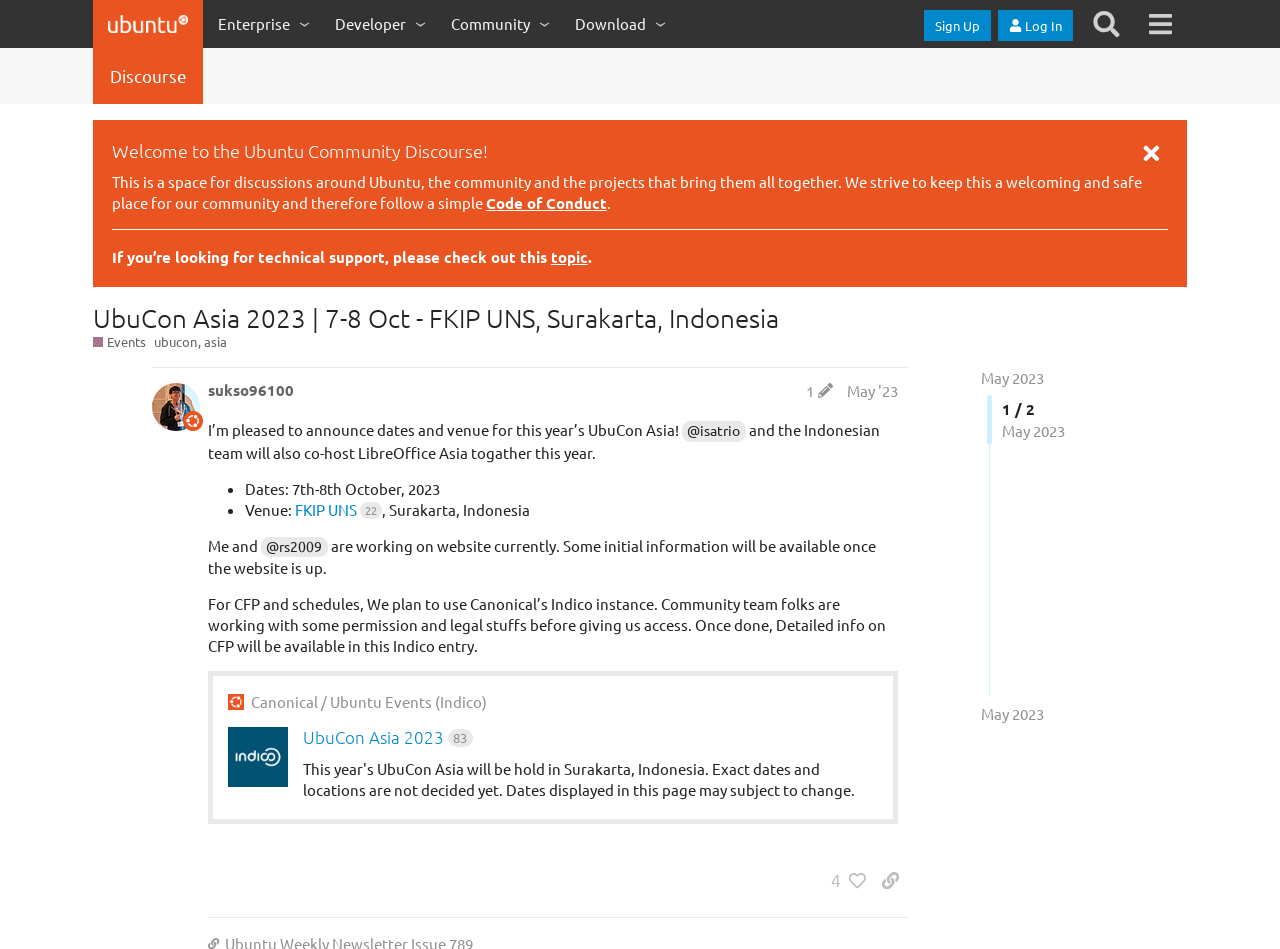Refer to the screenshot and answer the following question in detail:
Who is co-hosting LibreOffice Asia?

I found this information by reading the text that says 'and the Indonesian team will also co-host LibreOffice Asia togather this year'.